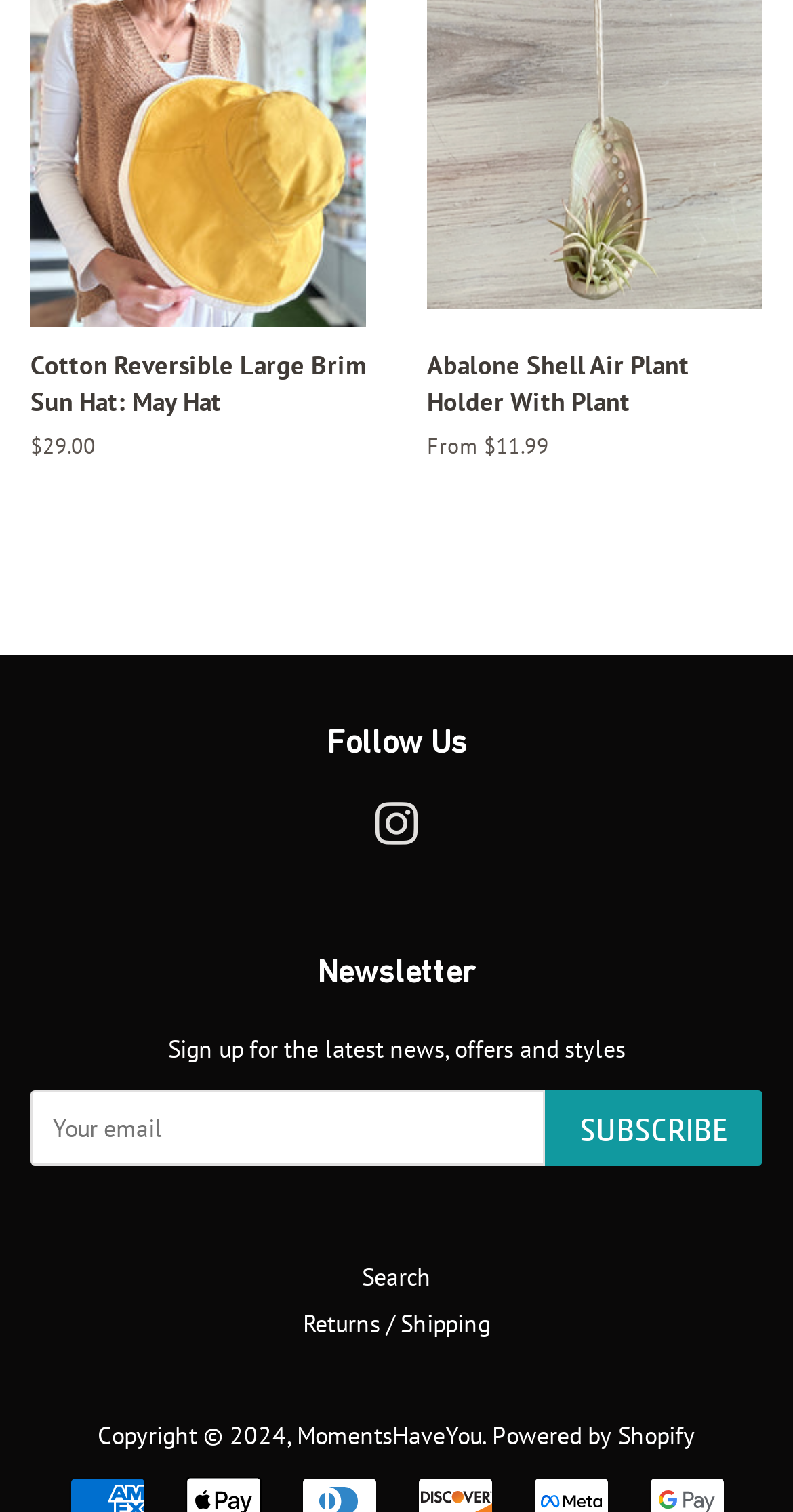From the given element description: "Returns / Shipping", find the bounding box for the UI element. Provide the coordinates as four float numbers between 0 and 1, in the order [left, top, right, bottom].

[0.382, 0.865, 0.618, 0.886]